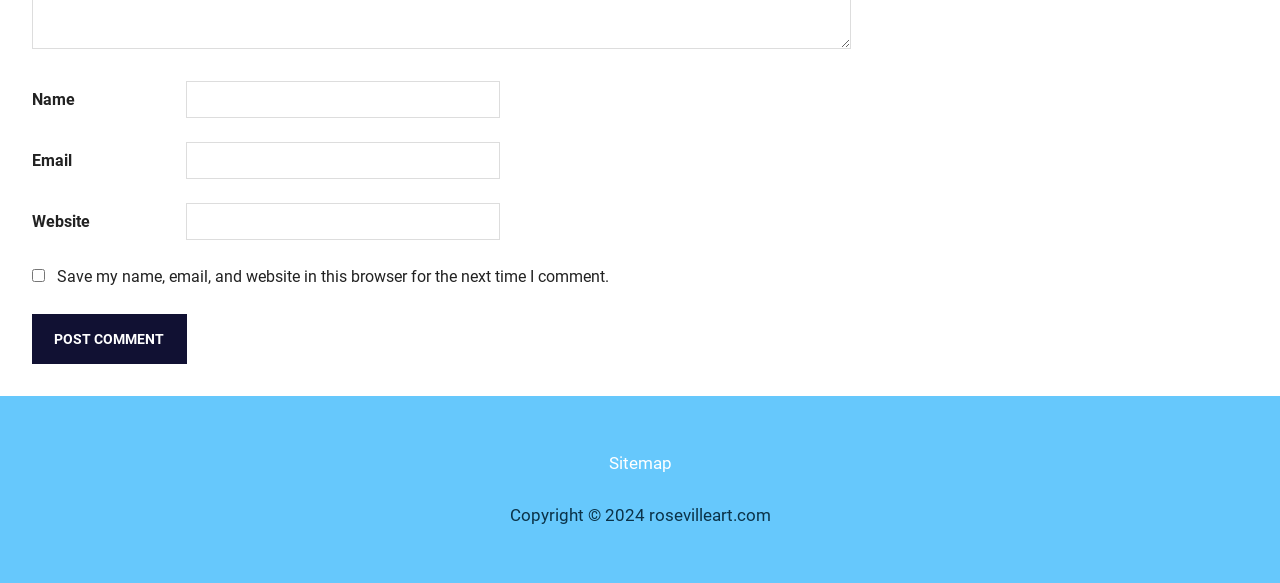Given the webpage screenshot and the description, determine the bounding box coordinates (top-left x, top-left y, bottom-right x, bottom-right y) that define the location of the UI element matching this description: Sitemap

[0.475, 0.777, 0.525, 0.811]